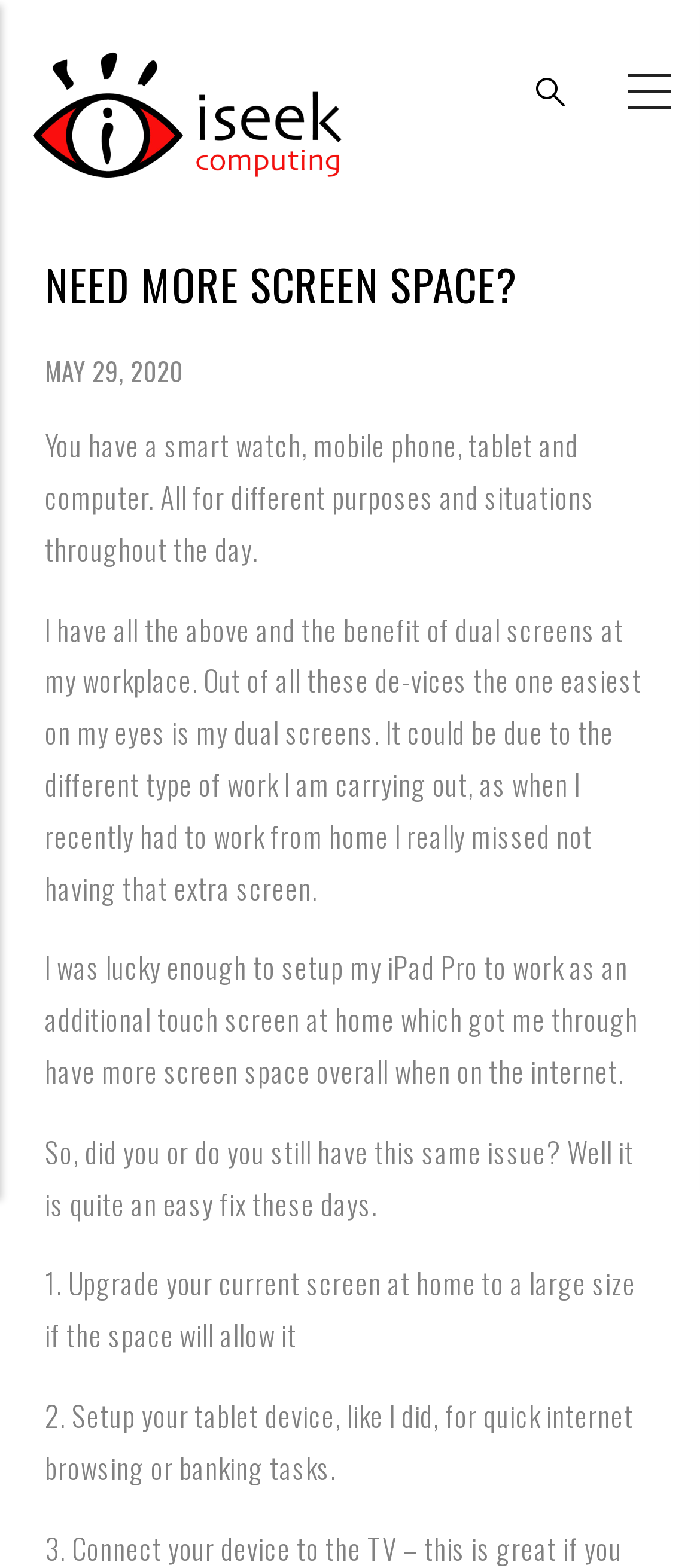Carefully examine the image and provide an in-depth answer to the question: What is the purpose of the author's tablet device?

The author suggests setting up a tablet device, like they did, for quick internet browsing or banking tasks, as a way to have more screen space.